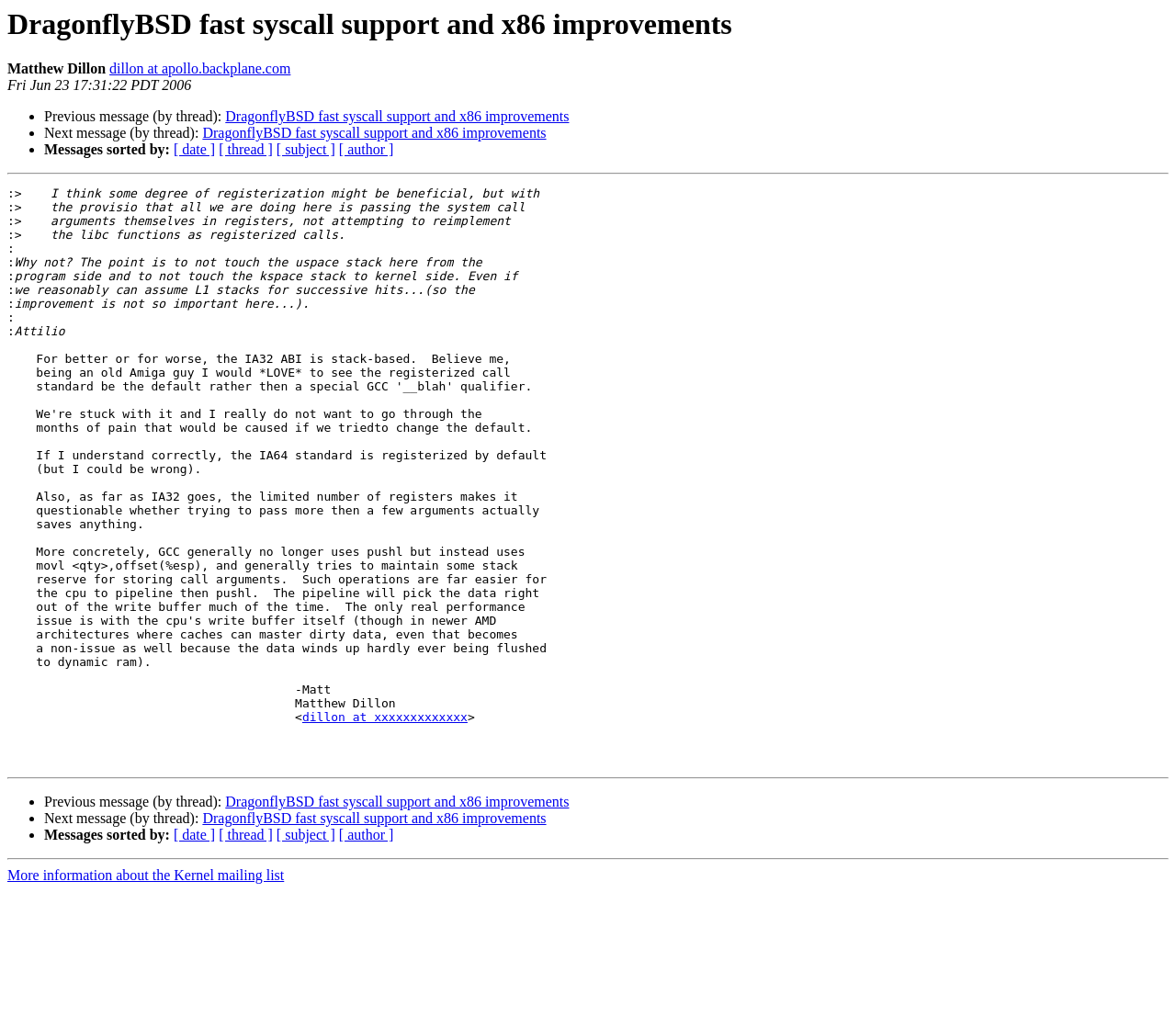Identify the bounding box coordinates of the area you need to click to perform the following instruction: "View previous message in thread".

[0.192, 0.107, 0.484, 0.122]